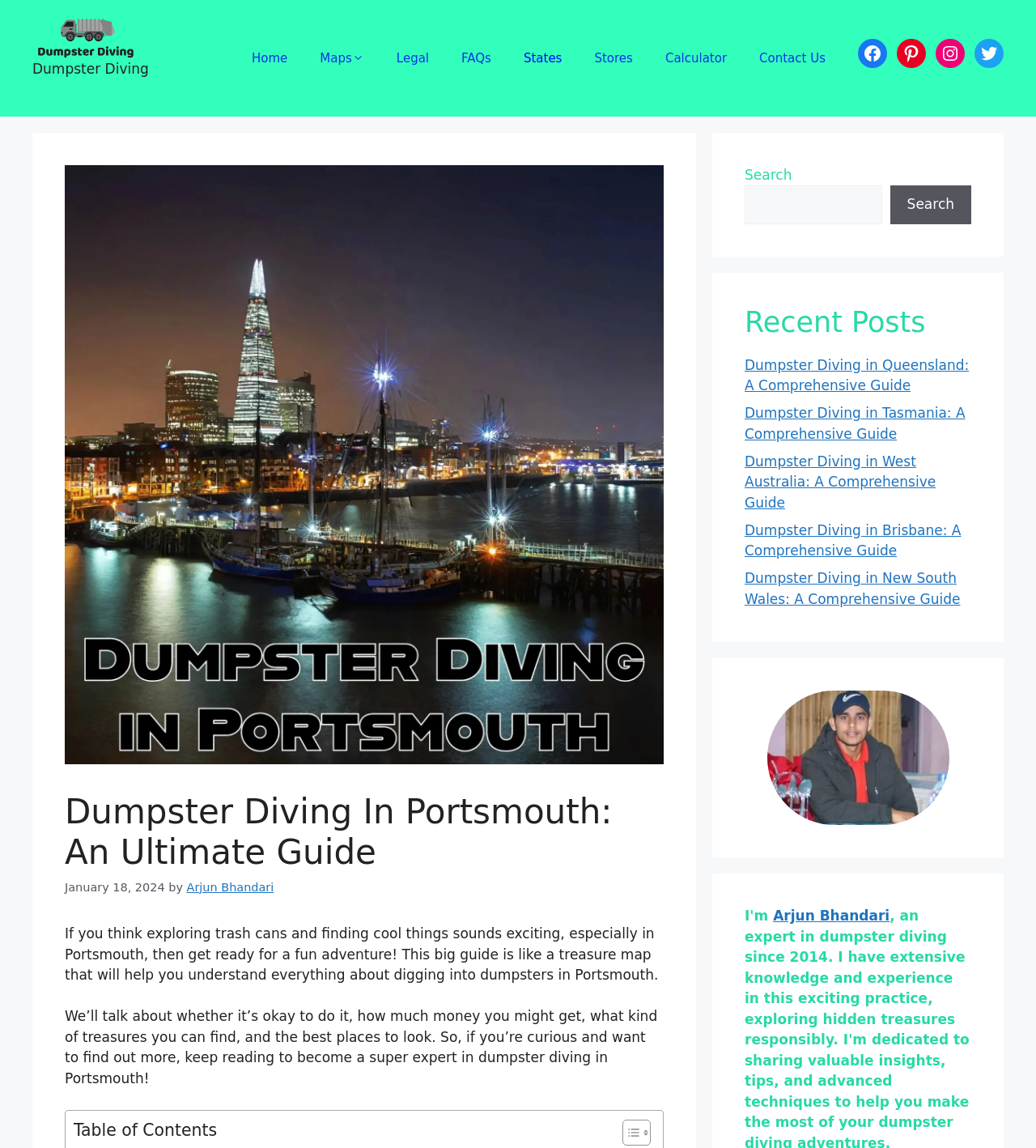Identify the bounding box coordinates of the area that should be clicked in order to complete the given instruction: "Click on the 'Home' link". The bounding box coordinates should be four float numbers between 0 and 1, i.e., [left, top, right, bottom].

[0.227, 0.029, 0.293, 0.072]